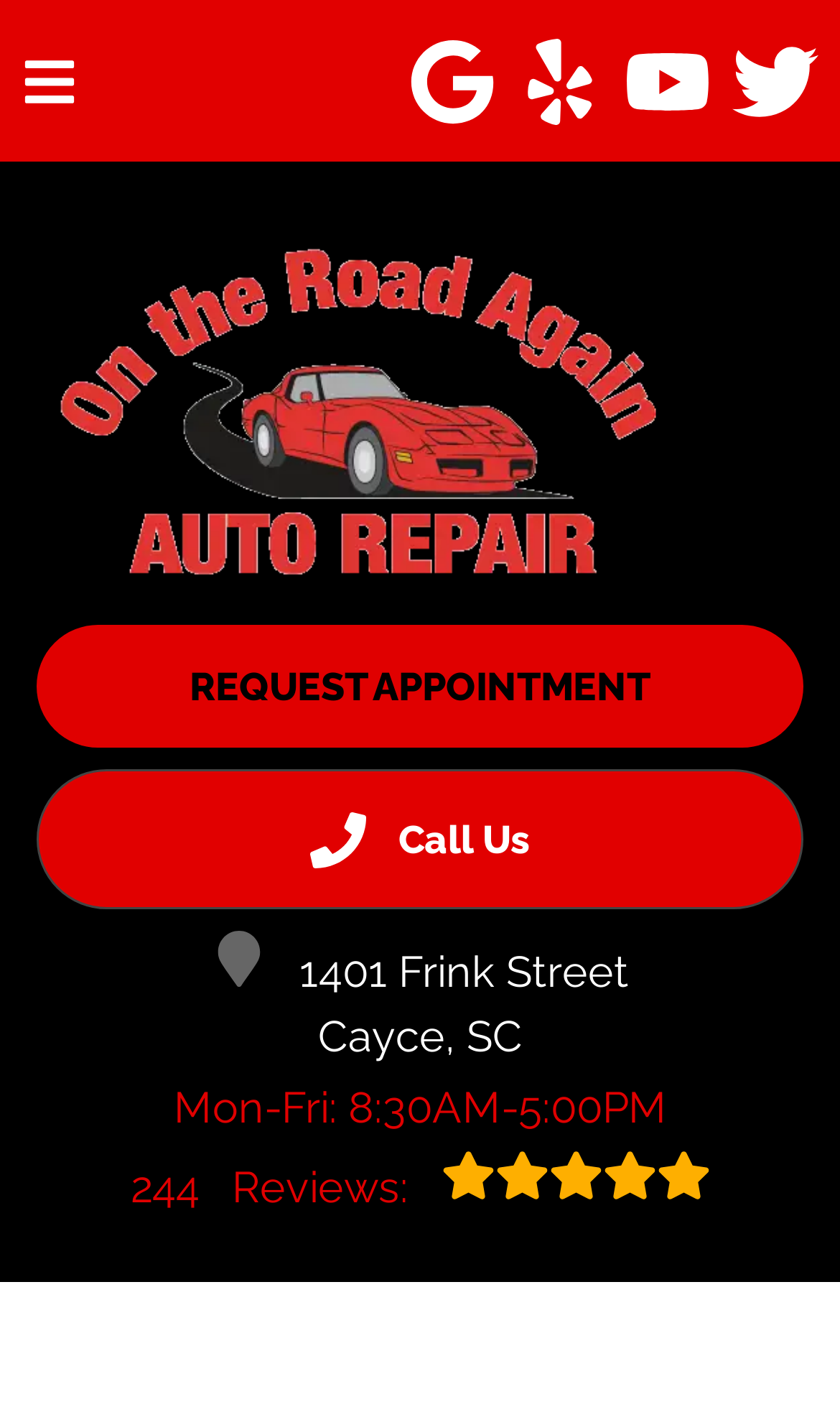Extract the bounding box coordinates for the UI element described as: "1401 Frink Street Cayce, SC".

[0.044, 0.659, 0.956, 0.757]